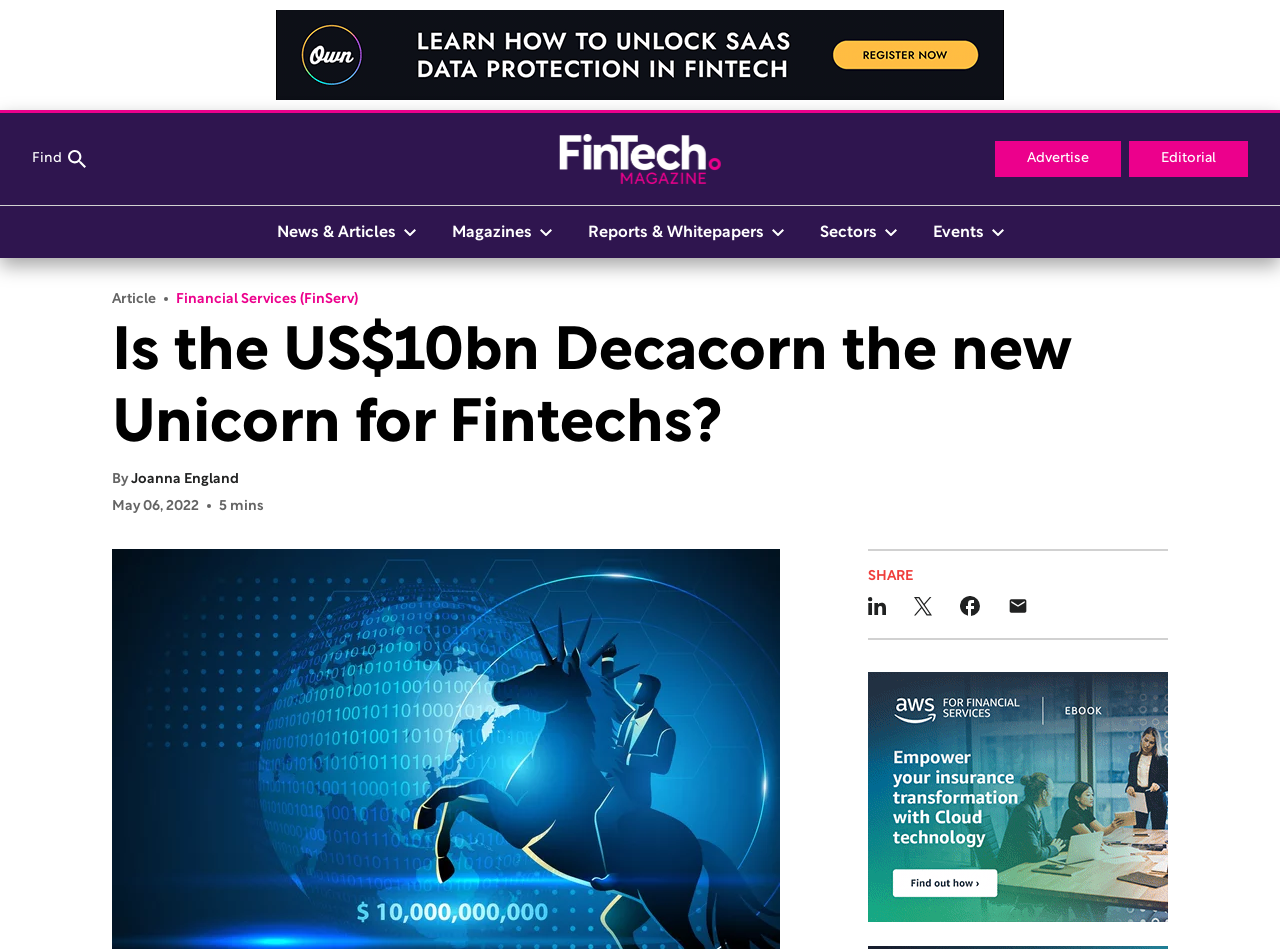Give a detailed overview of the webpage's appearance and contents.

The webpage appears to be an article from FinTech Magazine, with the title "Is the US$10bn Decacorn the new Unicorn for Fintechs?" prominently displayed near the top. Below the title, there is a section with the author's name, "Joanna England", and the publication date, "May 06, 2022", along with an estimated reading time of "5 mins".

To the top-left of the page, there is a search function with a "Find" button. Above this, there are several navigation buttons, including "News & Articles", "Magazines", "Reports & Whitepapers", "Sectors", and "Events", which are arranged horizontally.

On the top-right side of the page, there are links to "Advertise" and "Editorial". There is also a small advertisement iframe located near the top of the page.

The main content of the article is located below the title and author information. There is a section with a heading "Article" and a subheading "Financial Services (FinServ)". The article text is not explicitly described in the accessibility tree, but it likely occupies a significant portion of the page.

At the bottom of the page, there are social media sharing buttons for LinkedIn, Twitter, Facebook, and email, along with a "SHARE" label. Below this, there is another advertisement iframe that takes up a significant portion of the page's width.